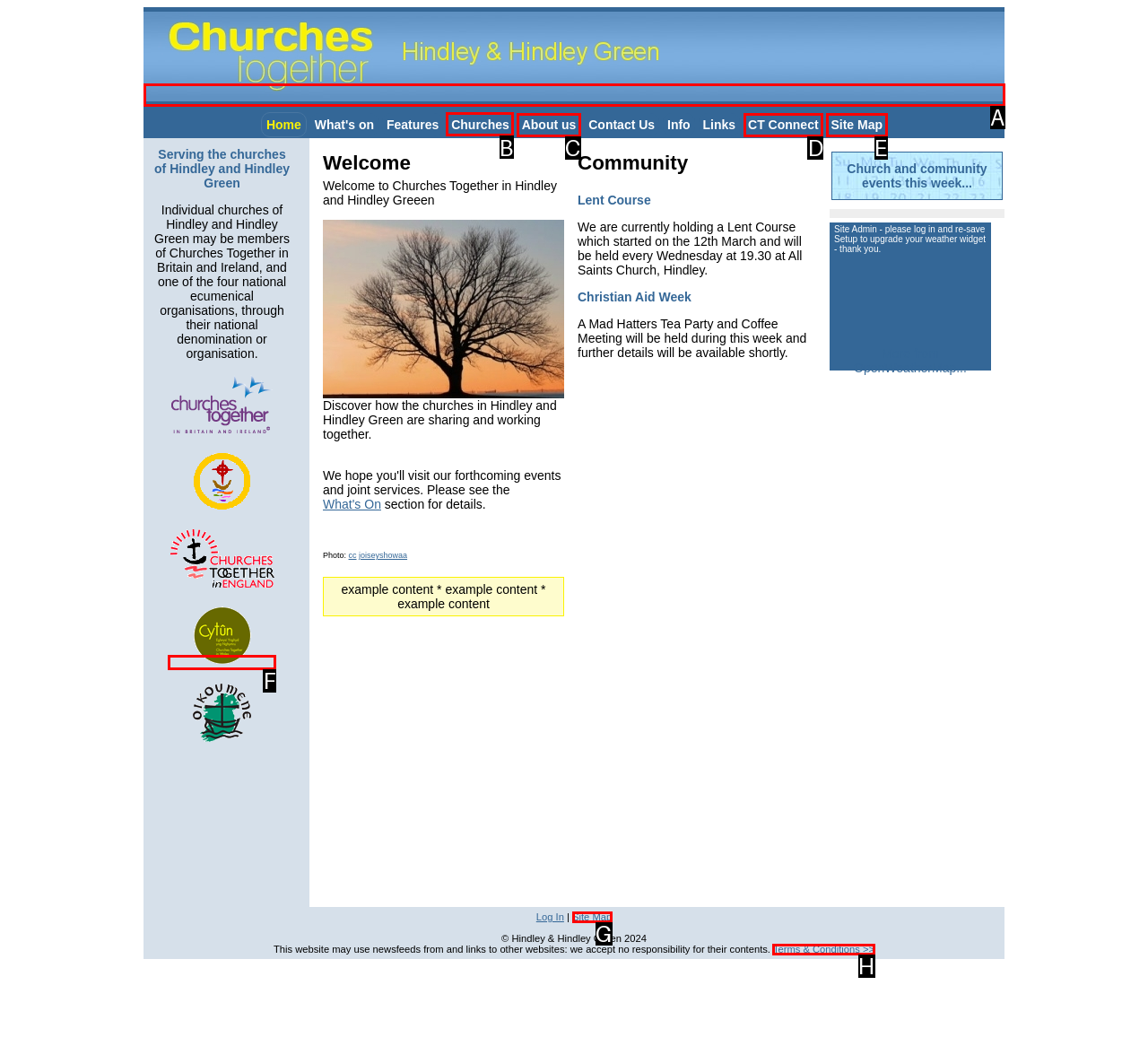Please indicate which option's letter corresponds to the task: Visit the 'Churches' page by examining the highlighted elements in the screenshot.

B